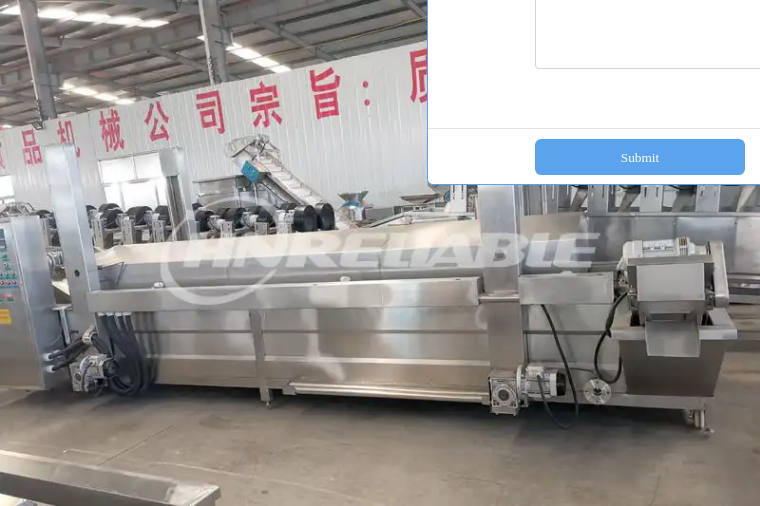Provide a thorough description of the image presented.

The image showcases a modern and robust French Fries Frying Machine, a key piece of equipment designed for the efficient production of perfectly fried fries. Constructed primarily from stainless steel, the machine features an elongated, sleek body that emphasizes durability and hygiene essential in food production environments. 

On the left side, you can see various controls and operational elements, including a panel for managing frying temperatures and functionalities. The design includes a frying basket capable of holding substantial quantities, ensuring consistent frying for large batches of fries. Additionally, a conveyor system is visible, indicating the machine’s automation in moving fries through the frying process, which enhances efficiency and reduces manual labor.

The background displays a spacious, well-lit facility, suggesting a professional kitchen or food processing operation, further emphasizing the machine’s suitability for high-volume production. The branding "HNRELIABLE" is prominently featured, showcasing the manufacturer’s identity, which signifies quality and reliability in commercial kitchen equipment.